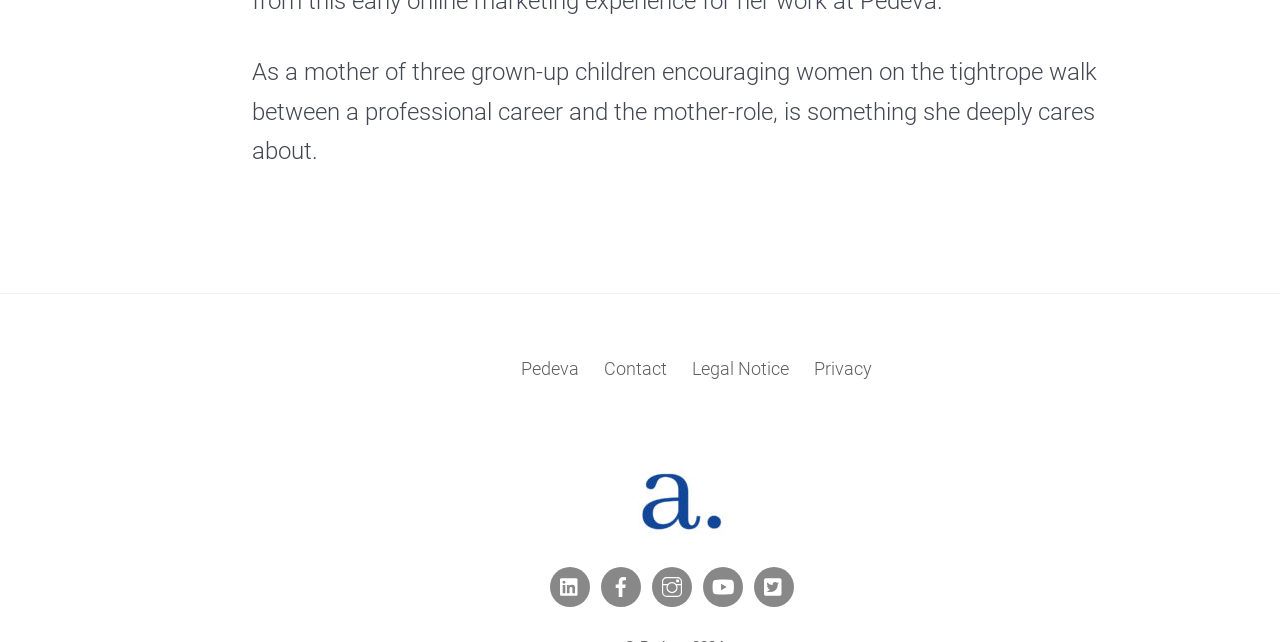Find the bounding box of the element with the following description: "Site Default". The coordinates must be four float numbers between 0 and 1, formatted as [left, top, right, bottom].

None